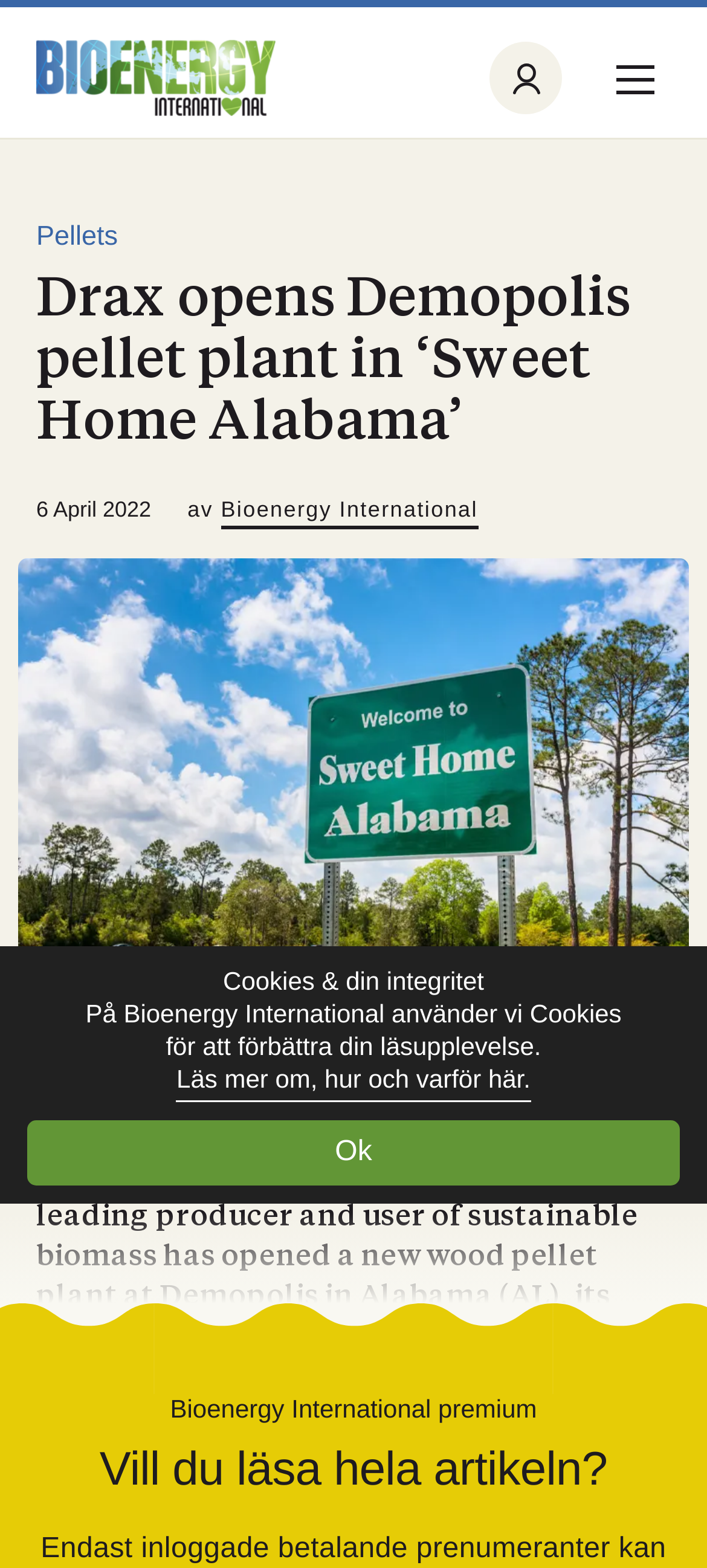Predict the bounding box coordinates of the UI element that matches this description: "alt="Bioenergy International"". The coordinates should be in the format [left, top, right, bottom] with each value between 0 and 1.

[0.051, 0.025, 0.39, 0.074]